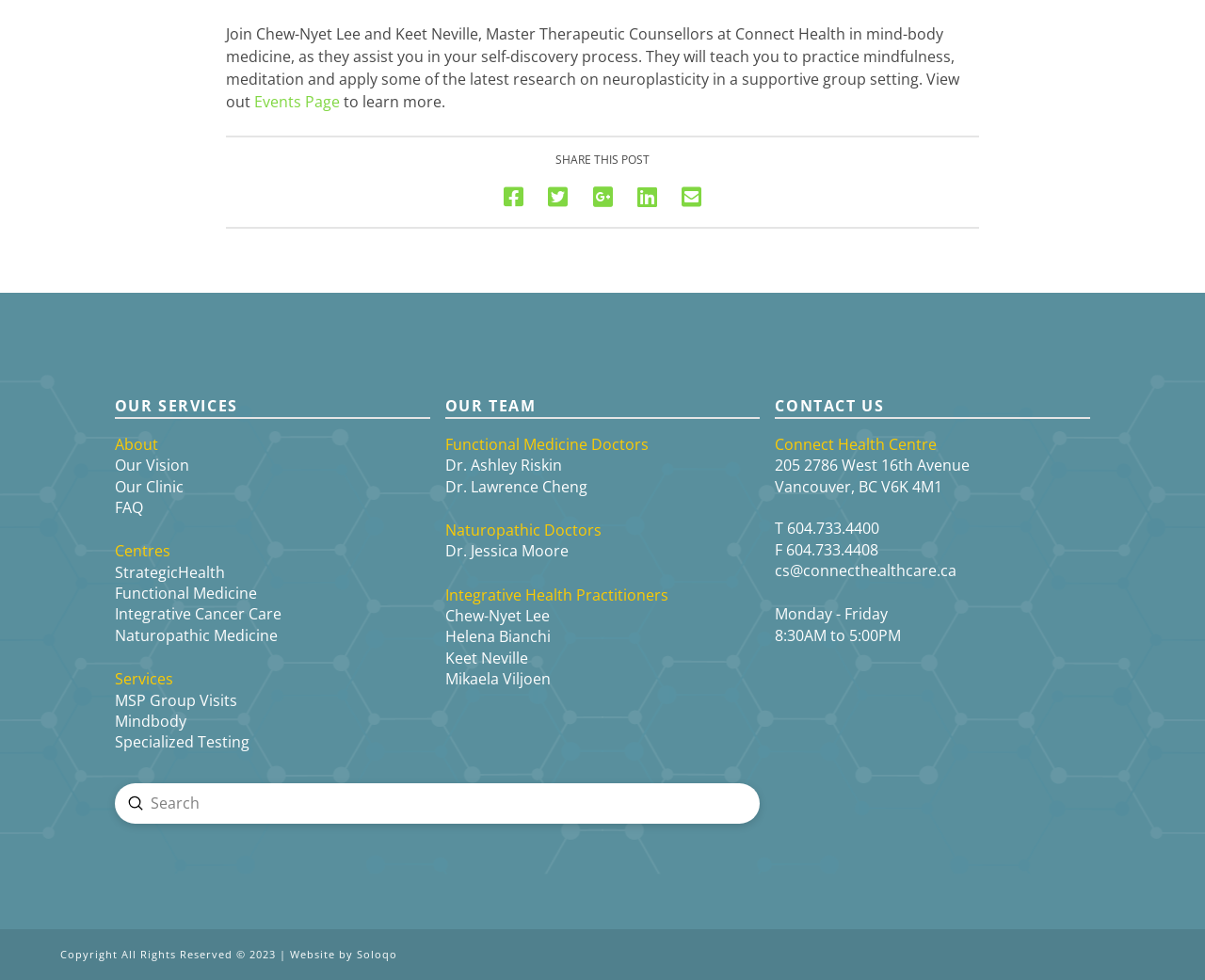Determine the bounding box coordinates of the element that should be clicked to execute the following command: "Share this post".

[0.461, 0.155, 0.539, 0.171]